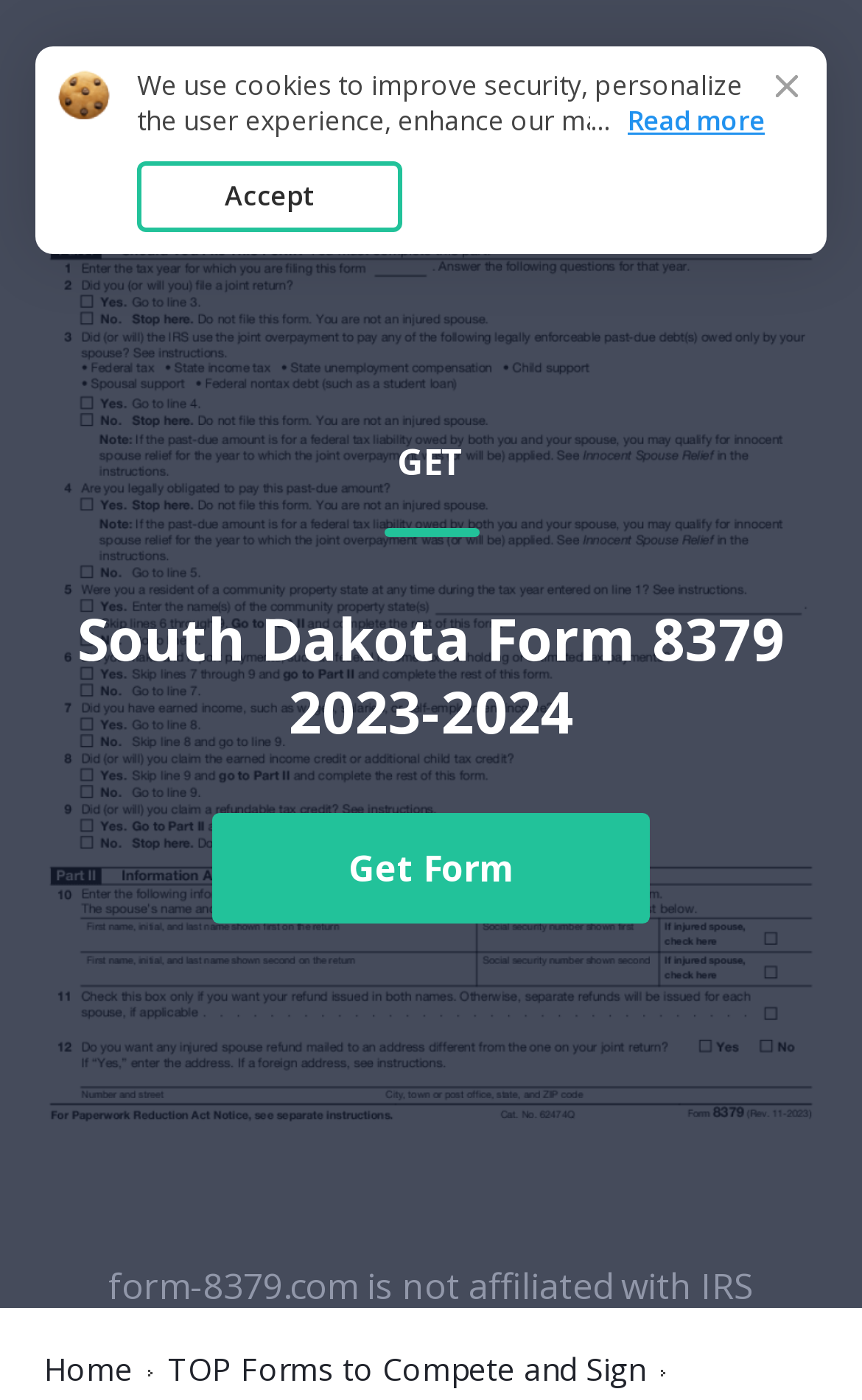Please examine the image and provide a detailed answer to the question: What is the relationship between form-8379.com and IRS?

I determined the answer by examining the link element 'GET South Dakota Form 8379 2023-2024 Get Form form-8379.com is not affiliated with IRS', which indicates that form-8379.com is not affiliated with the IRS.